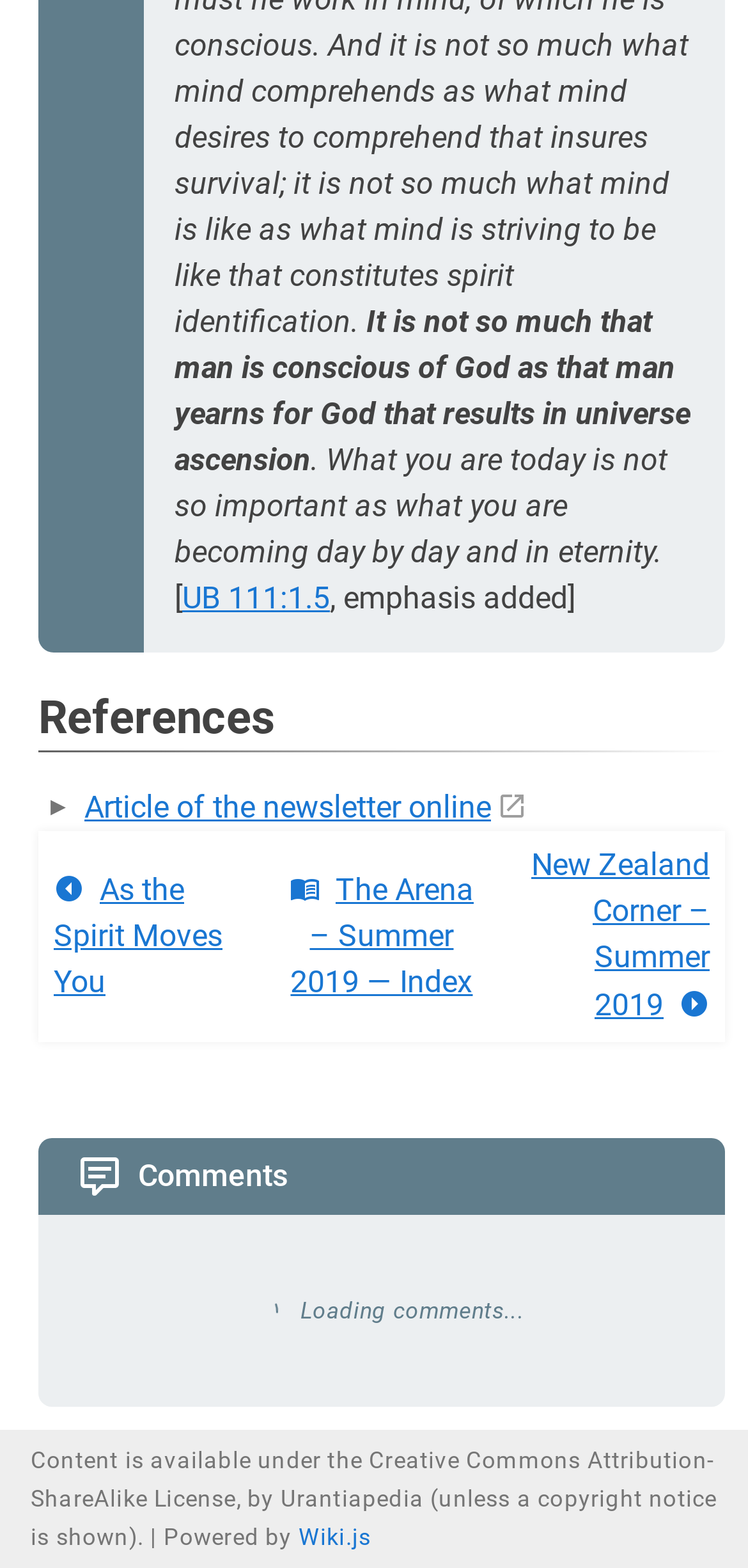Review the image closely and give a comprehensive answer to the question: What is the name of the software that powers the webpage?

At the bottom of the webpage, there is a statement that says 'Powered by Wiki.js'.